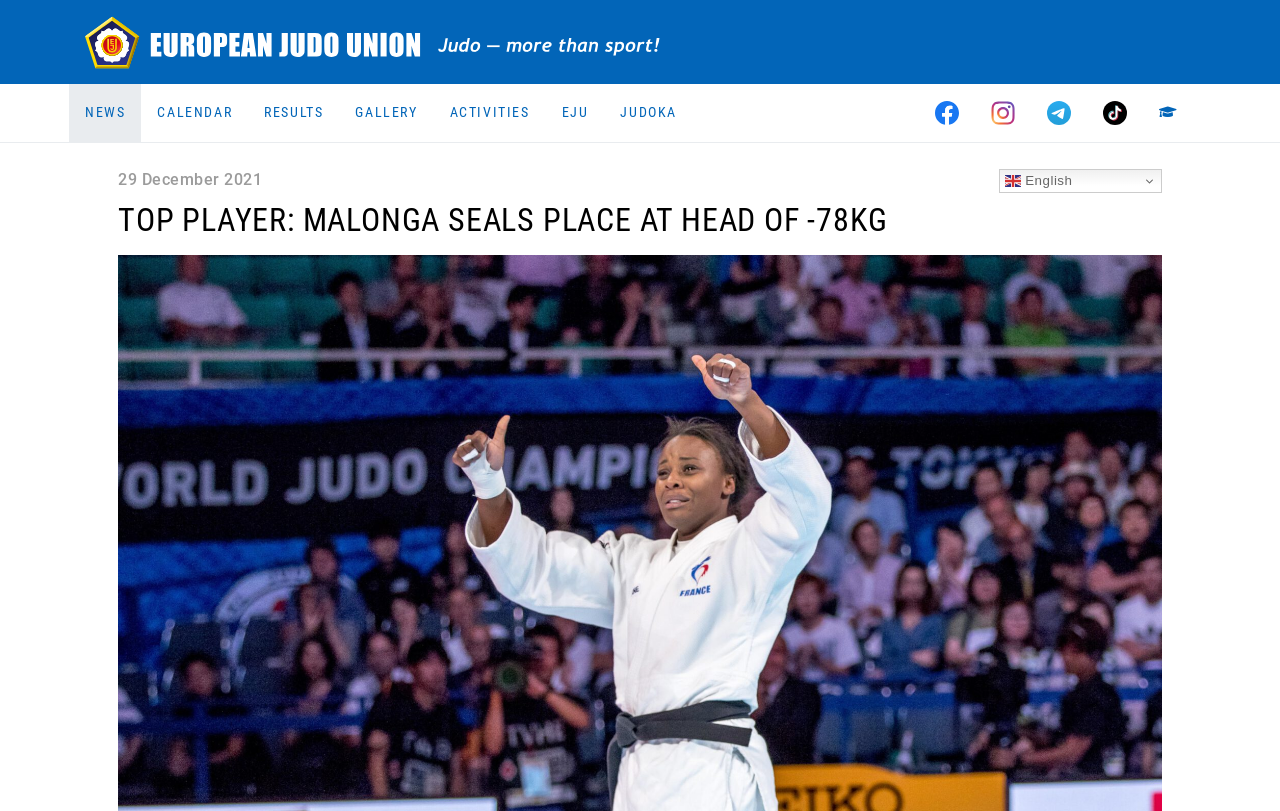Describe the entire webpage, focusing on both content and design.

The webpage is about Madeleine Malonga, a French judoka who has secured a top spot in the -78kg weight category. At the top of the page, there is a header with the title "TOP PLAYER: MALONGA SEALS PLACE AT HEAD OF -78KG" and a link to the "European Judo Union" with its logo. Below the header, there are several links to different sections of the website, including "NEWS", "CALENDAR", "RESULTS", "GALLERY", "ACTIVITIES", "EJU", "JUDOKA", and social media platforms like Facebook, Instagram, Telegram, and TikTok. These links are aligned horizontally and take up the top portion of the page.

On the top-right corner, there is a date "29 December 2021" and a language selection link "en English" with a flag icon. The main content of the page is a brief description of Madeleine Malonga's achievement, which is not fully provided in the accessibility tree. However, based on the meta description, it seems to mention that France continues to dominate the women's categories with Madeleine's achievement.